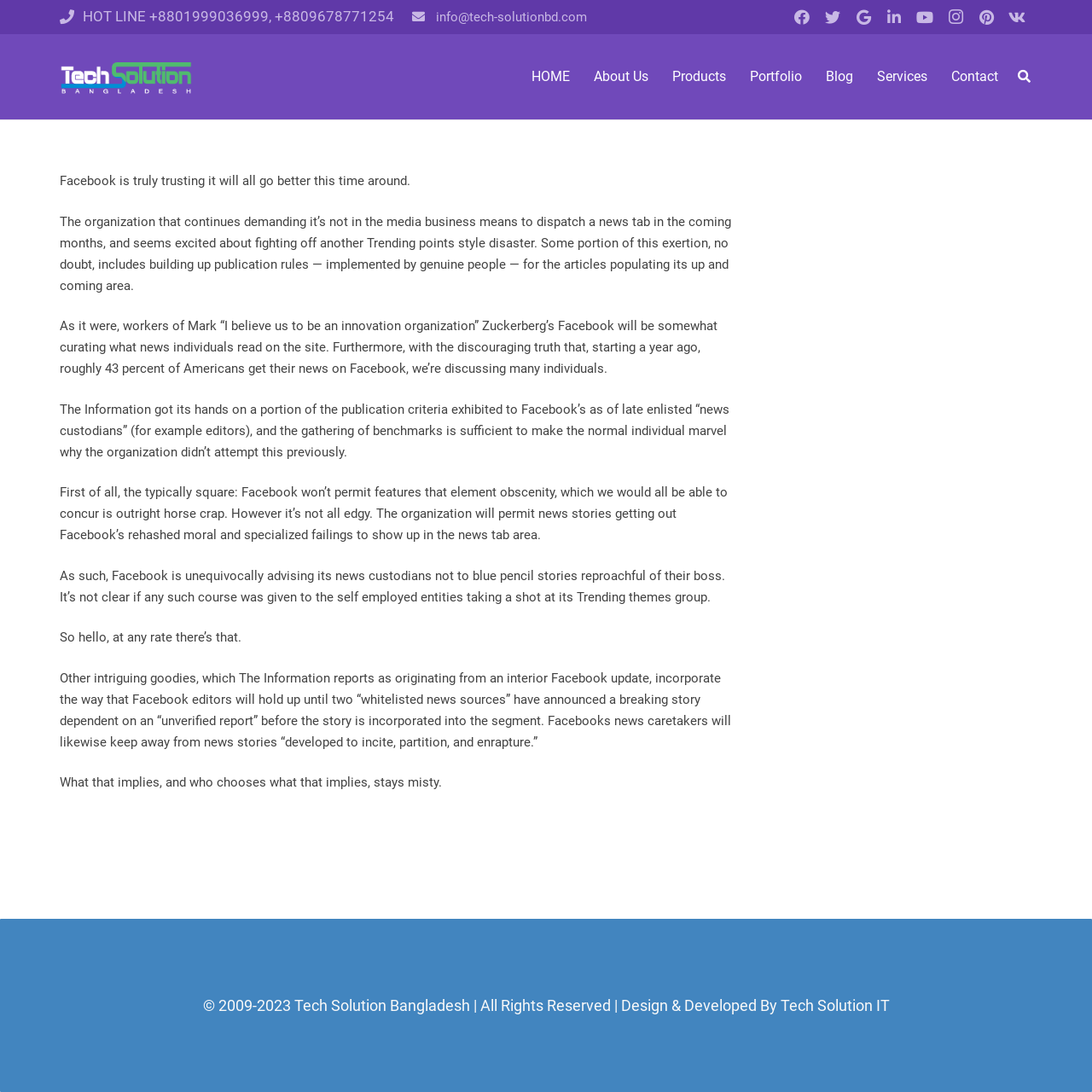Identify the bounding box coordinates of the specific part of the webpage to click to complete this instruction: "Check the Contact page".

[0.861, 0.051, 0.925, 0.09]